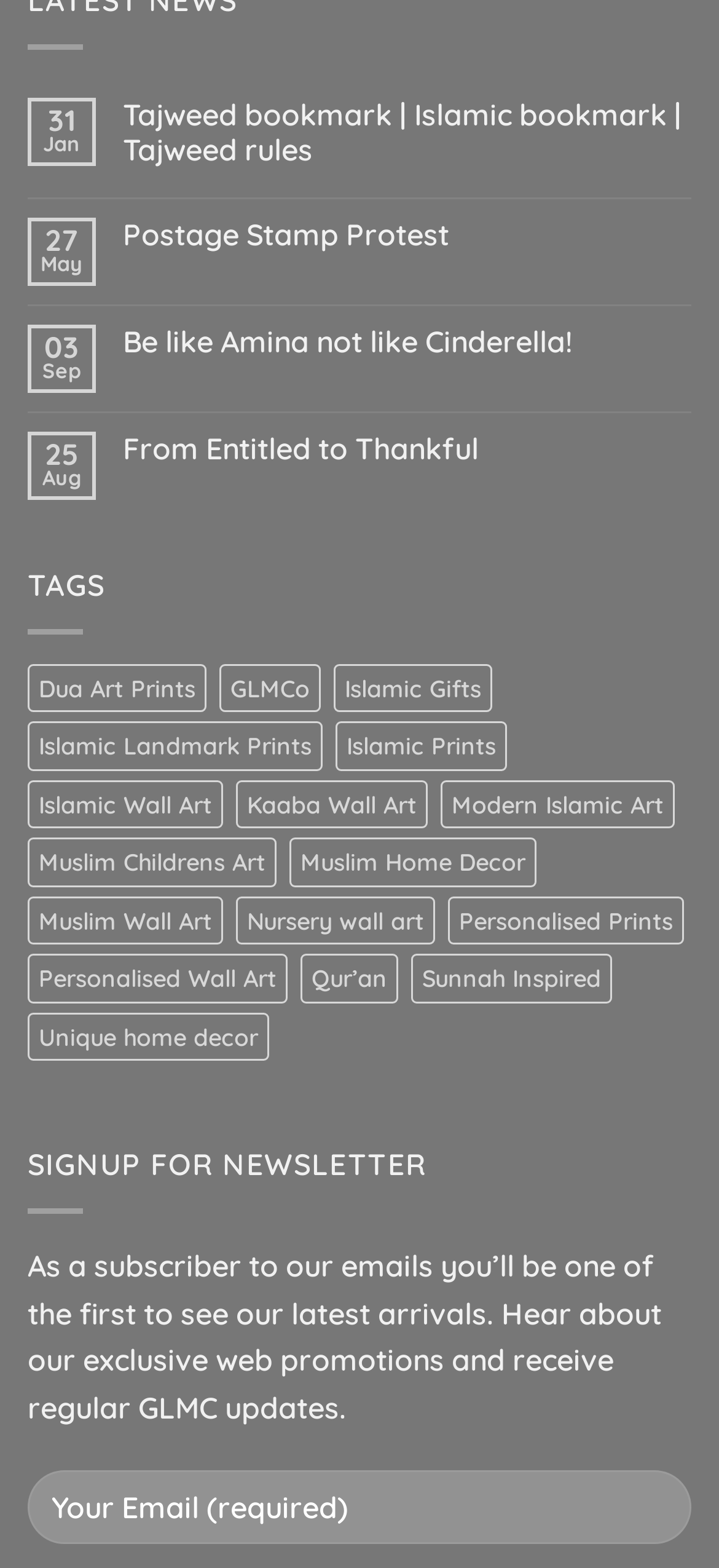Please give a one-word or short phrase response to the following question: 
What is the theme of the links in the middle section of the page?

Islamic art and gifts